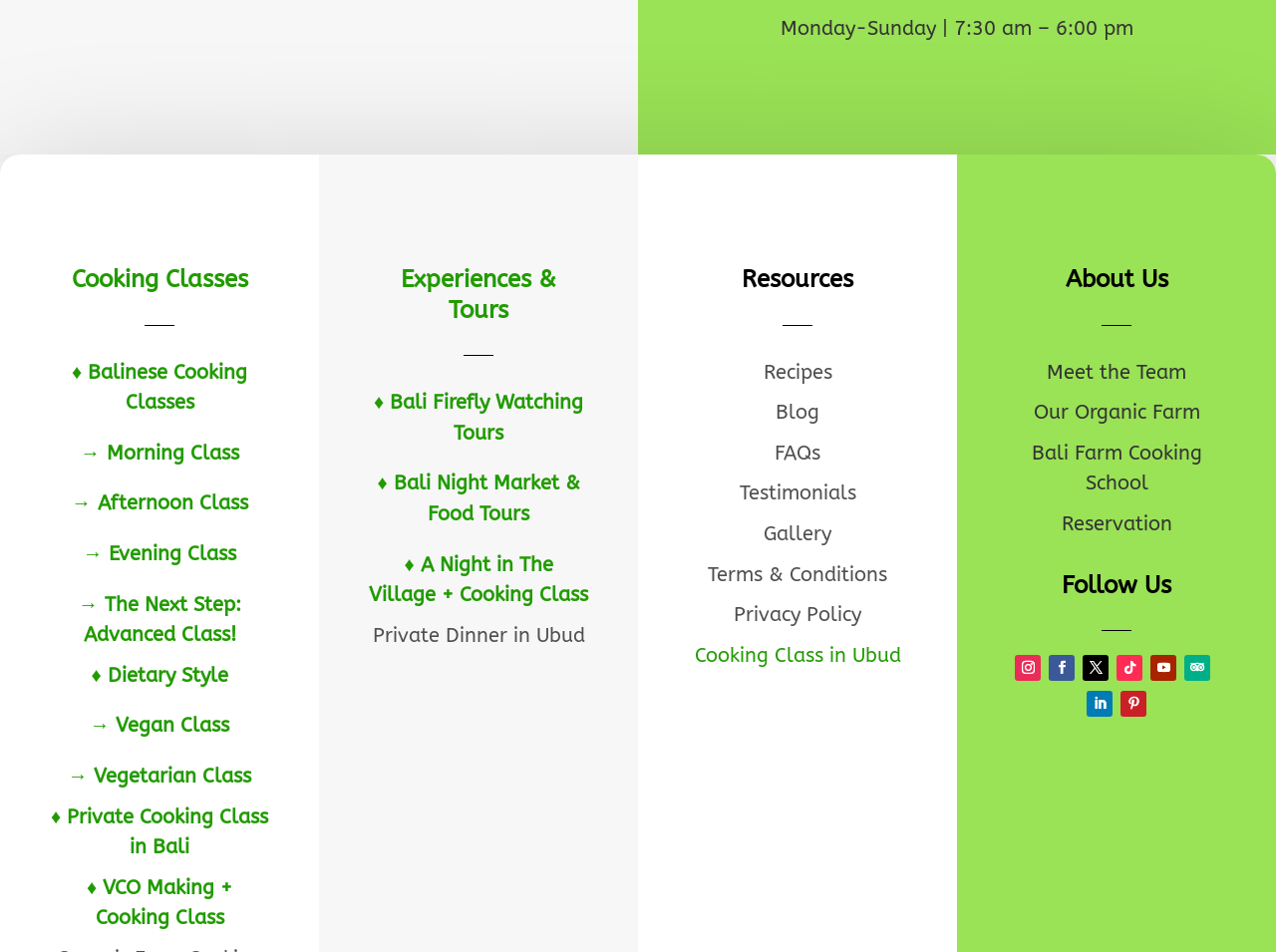Locate the bounding box coordinates of the element that should be clicked to fulfill the instruction: "Read About Us".

[0.835, 0.279, 0.915, 0.308]